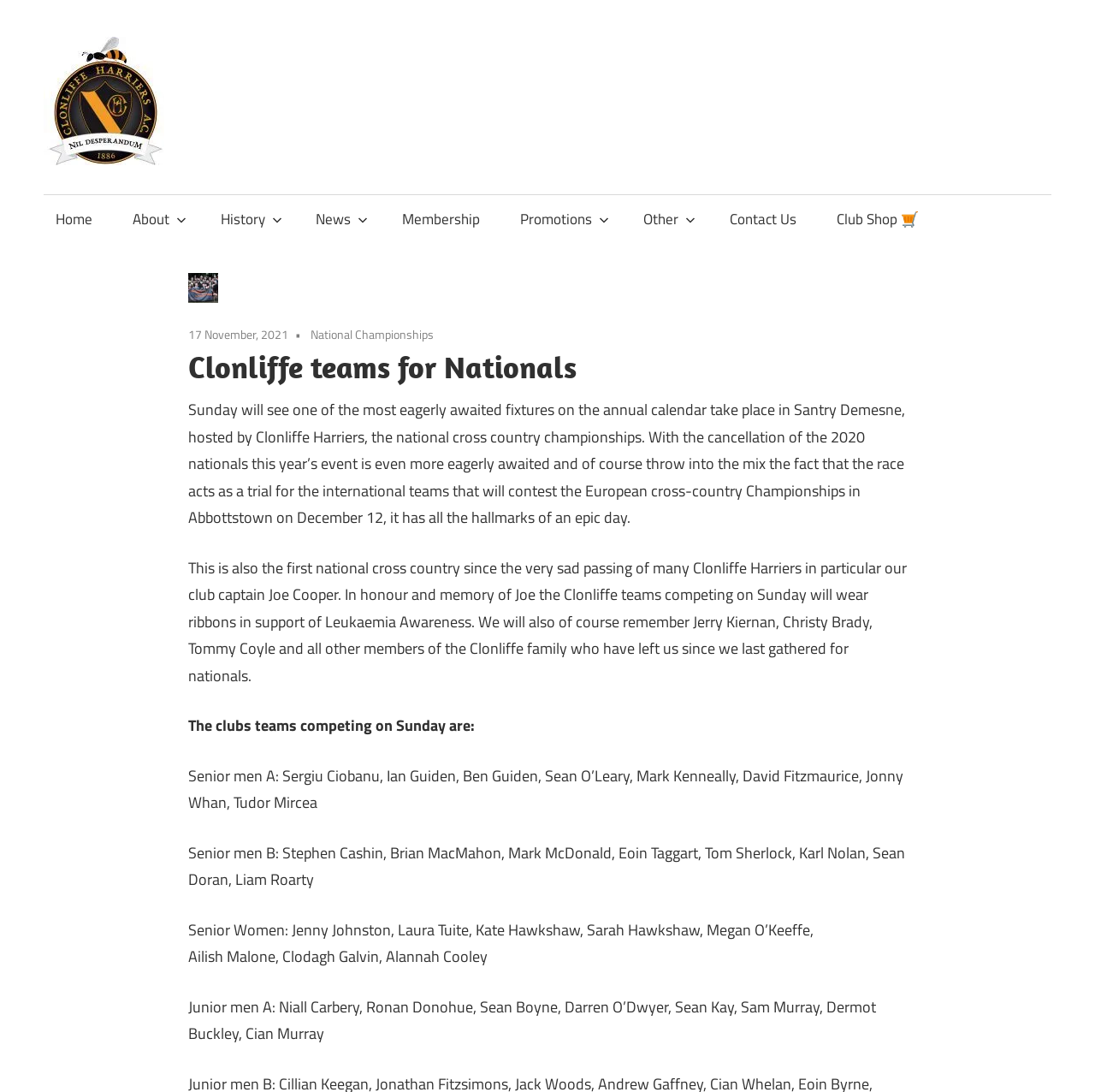Determine the bounding box coordinates of the section I need to click to execute the following instruction: "Click Club Shop 🛒". Provide the coordinates as four float numbers between 0 and 1, i.e., [left, top, right, bottom].

[0.754, 0.178, 0.85, 0.223]